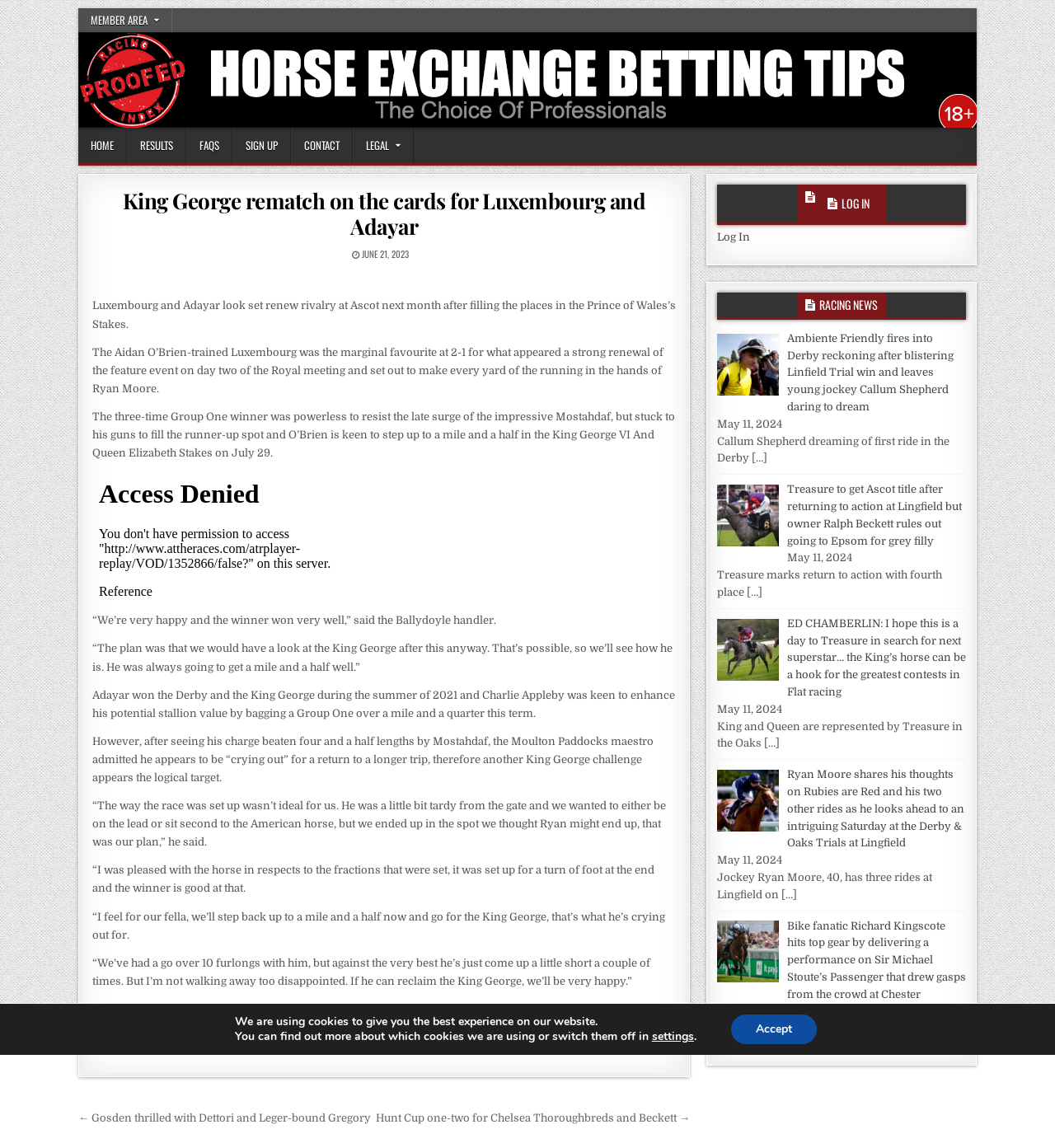How many links are there in the 'Racing News' section?
Refer to the image and answer the question using a single word or phrase.

5